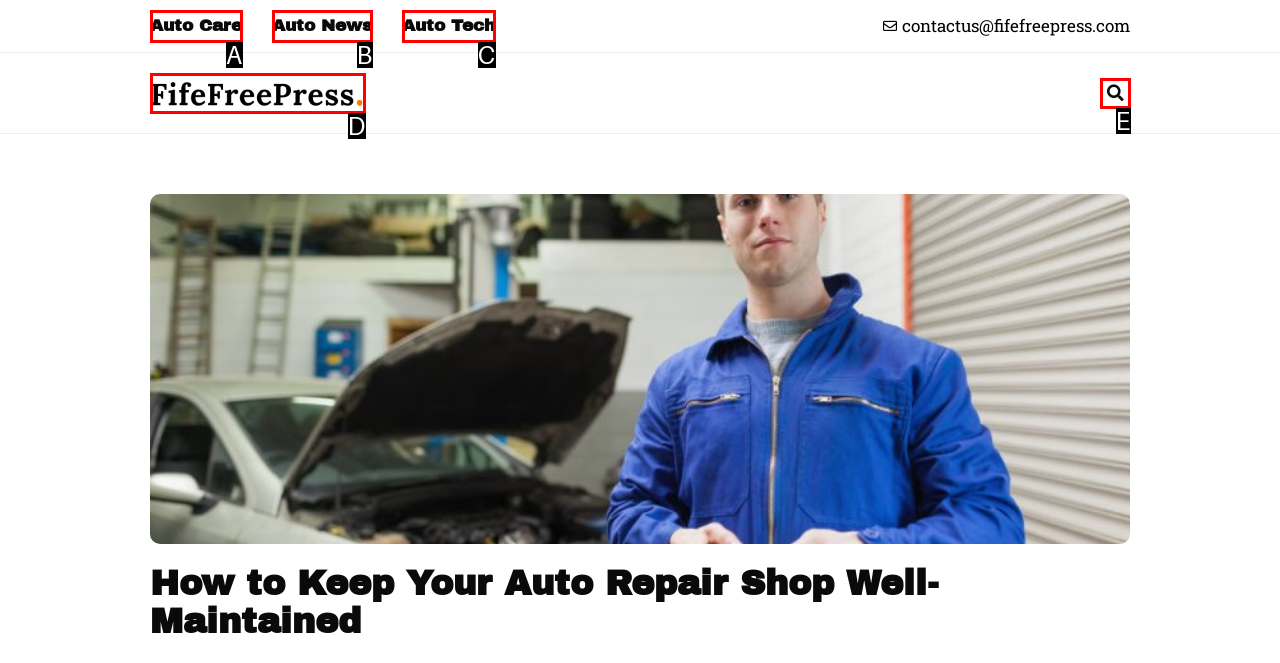Select the option that matches this description: Auto News
Answer by giving the letter of the chosen option.

B